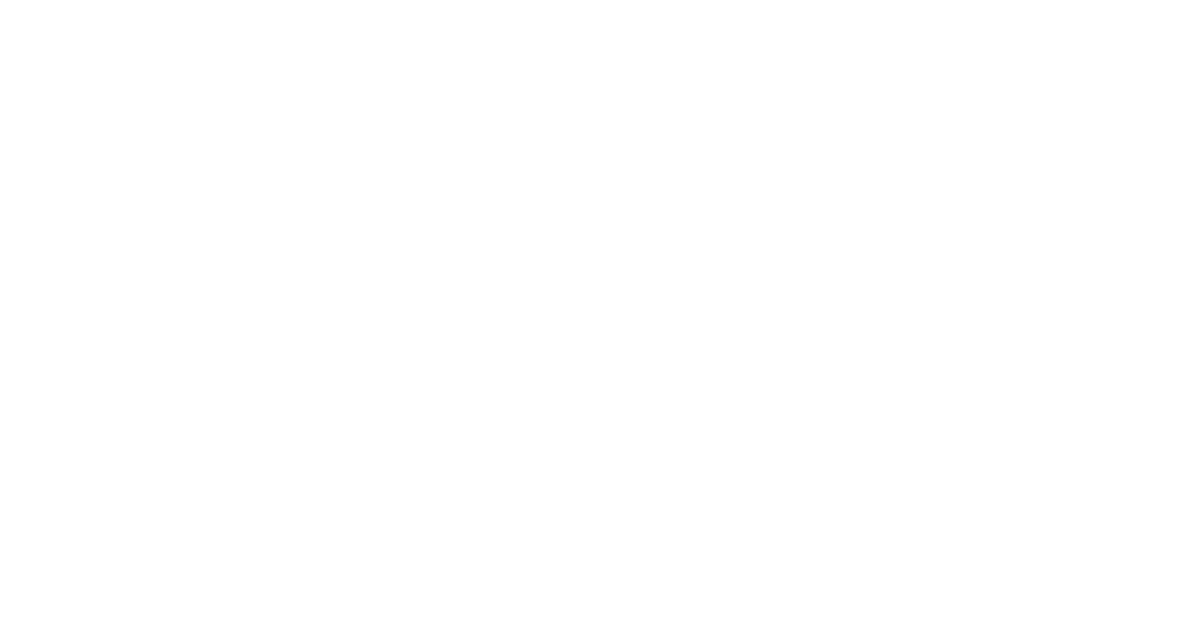Generate a detailed caption that describes the image.

The image depicts a logo associated with the Australasian Fleet Management Association (AfMA). The AfMA serves as a not-for-profit peak industry body in Australia, New Zealand, and Southeast Asia, focusing on fleet management. The logo plays a significant role in representing the organization, which is dedicated to supporting its members across various industries, including government and corporate sectors. The association manages numerous fleet vehicles and strives to reduce operational costs through partnerships, ultimately benefiting its member base.